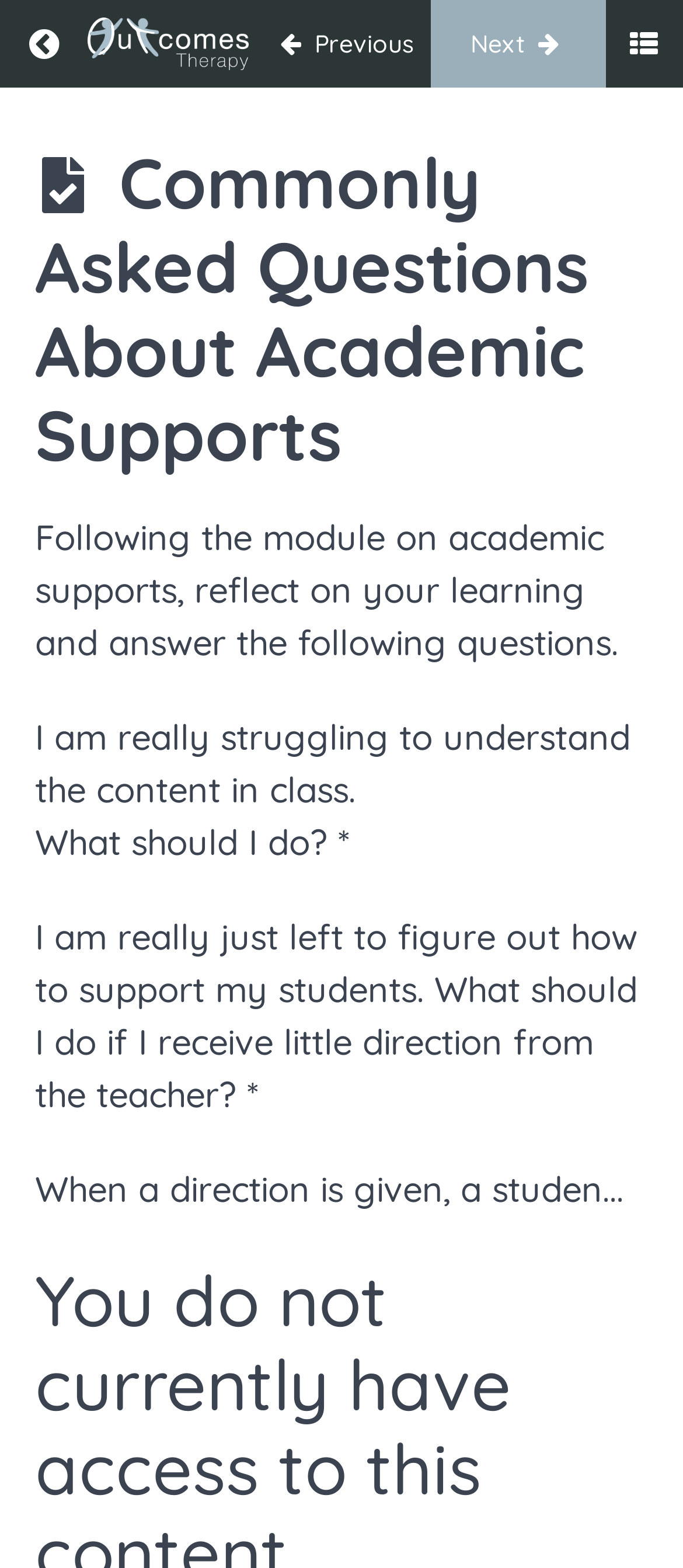What is the name of the course?
Using the image, give a concise answer in the form of a single word or short phrase.

TEAM Digital Resources for Educational Assistants